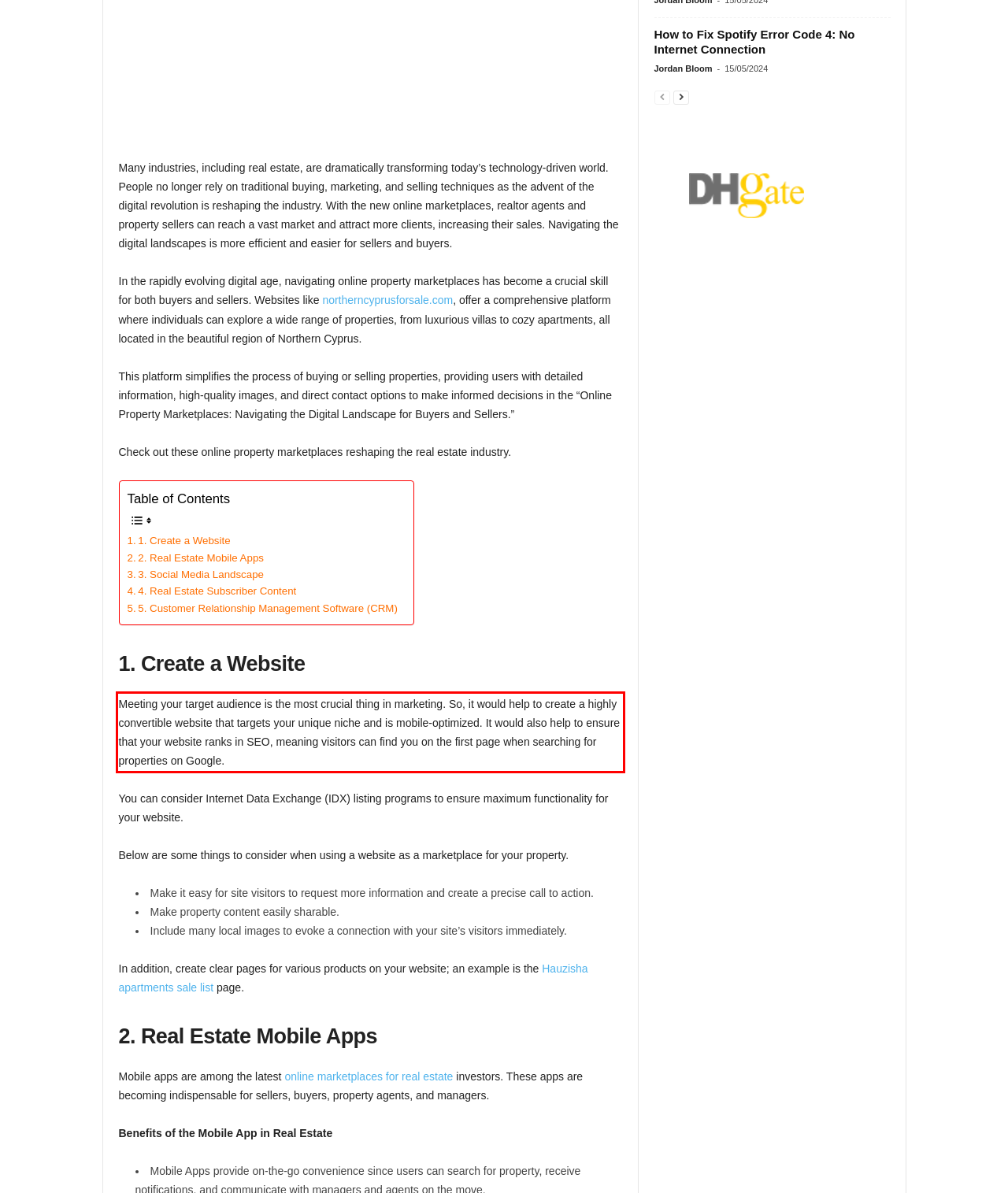Examine the webpage screenshot and use OCR to obtain the text inside the red bounding box.

Meeting your target audience is the most crucial thing in marketing. So, it would help to create a highly convertible website that targets your unique niche and is mobile-optimized. It would also help to ensure that your website ranks in SEO, meaning visitors can find you on the first page when searching for properties on Google.